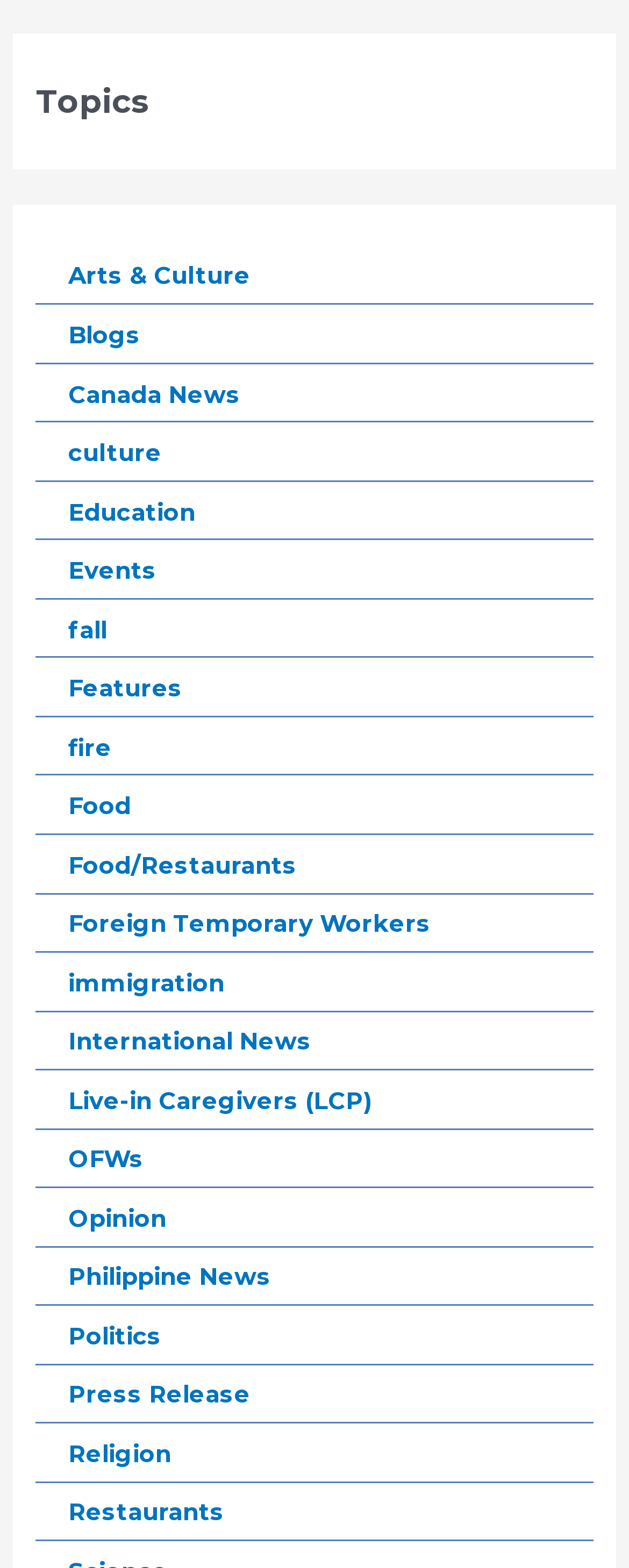Given the element description "Education" in the screenshot, predict the bounding box coordinates of that UI element.

[0.109, 0.317, 0.311, 0.336]